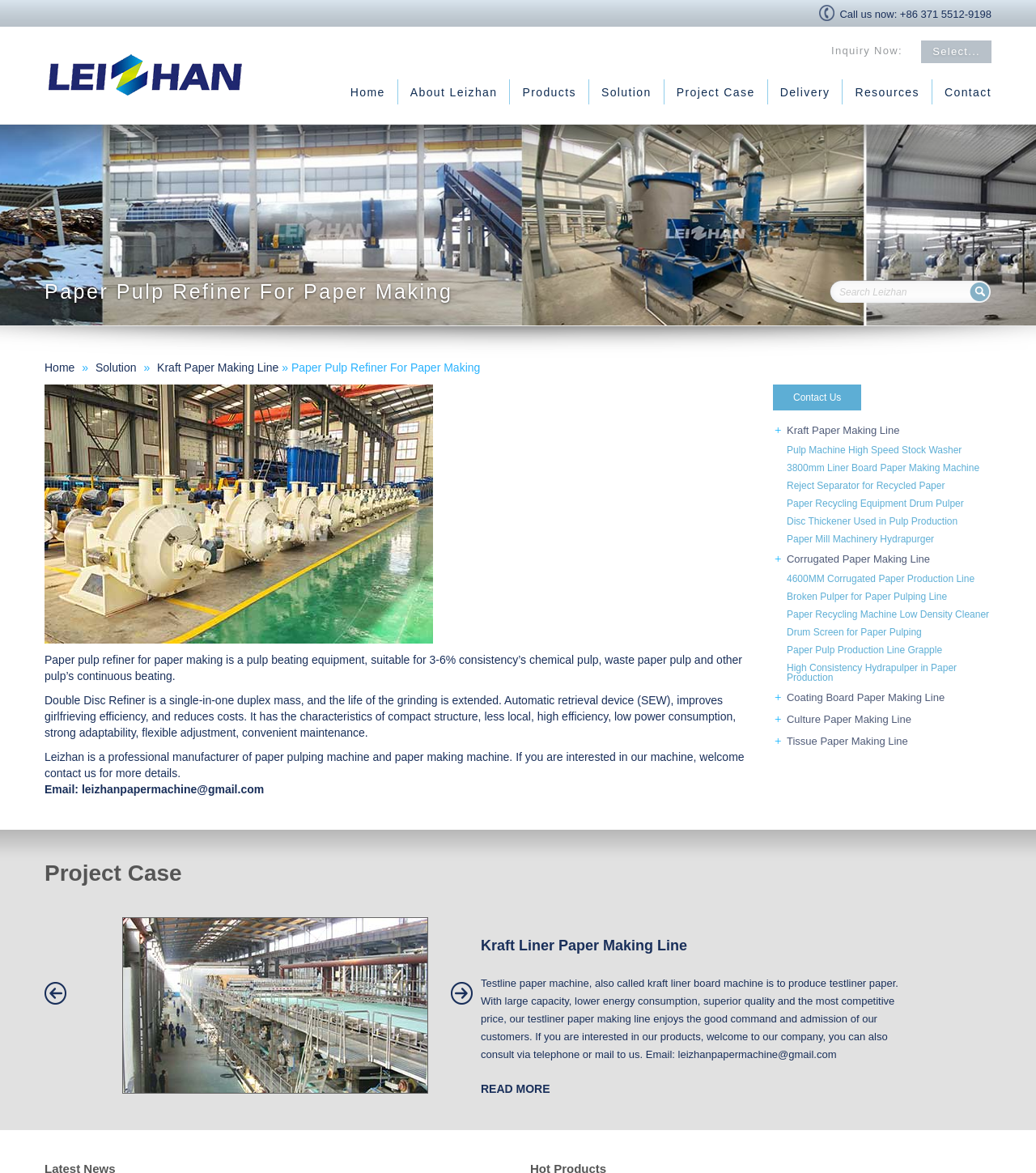Determine the coordinates of the bounding box that should be clicked to complete the instruction: "Click the 'Home' link". The coordinates should be represented by four float numbers between 0 and 1: [left, top, right, bottom].

[0.326, 0.068, 0.383, 0.089]